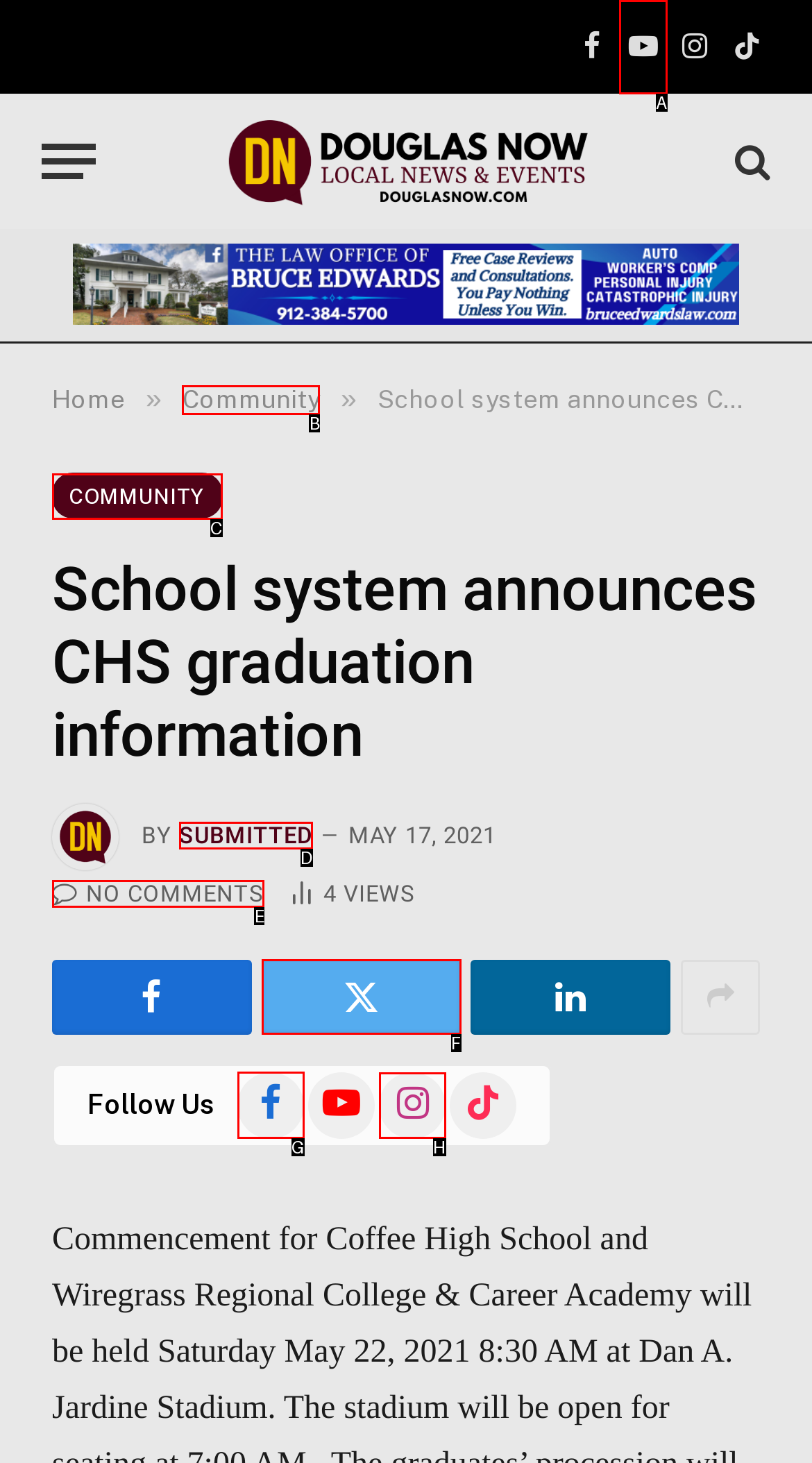Select the appropriate letter to fulfill the given instruction: Explore the Bible
Provide the letter of the correct option directly.

None